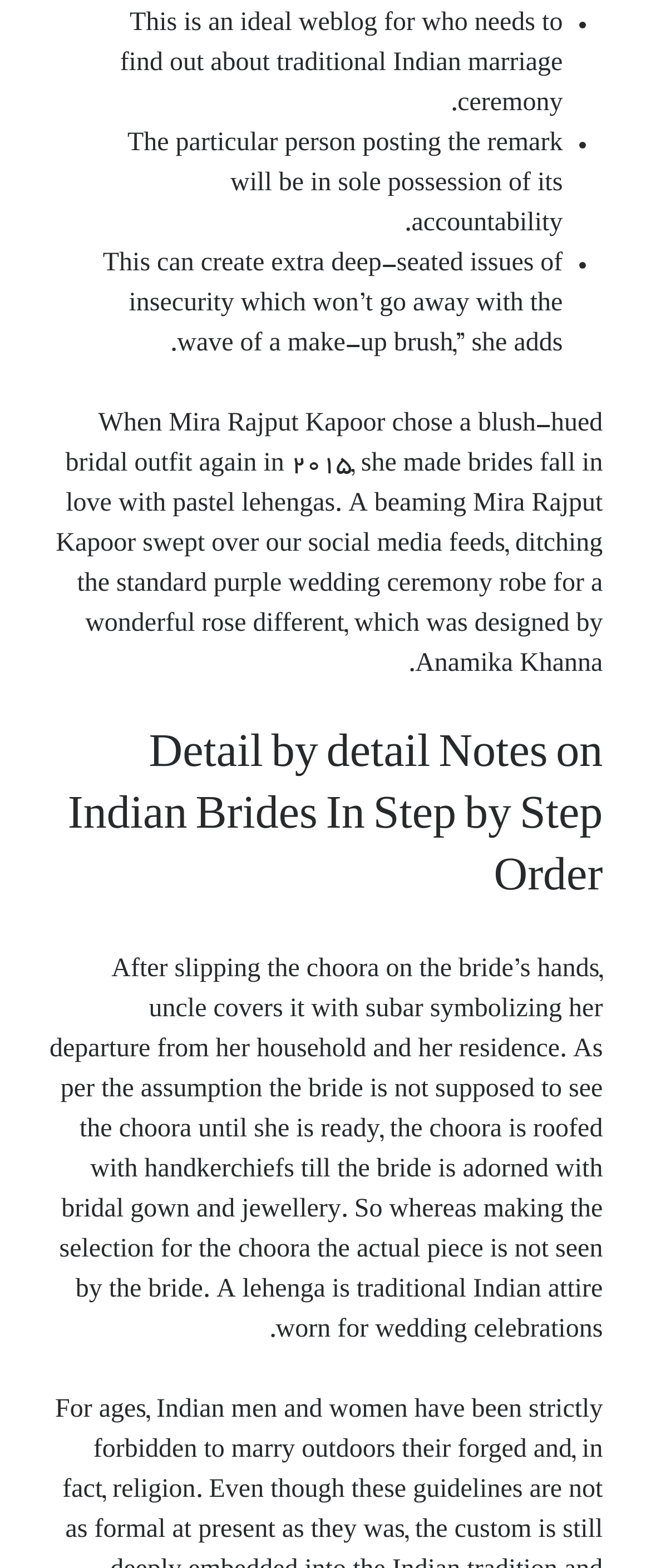How many links are there on this webpage?
Please provide a single word or phrase in response based on the screenshot.

50